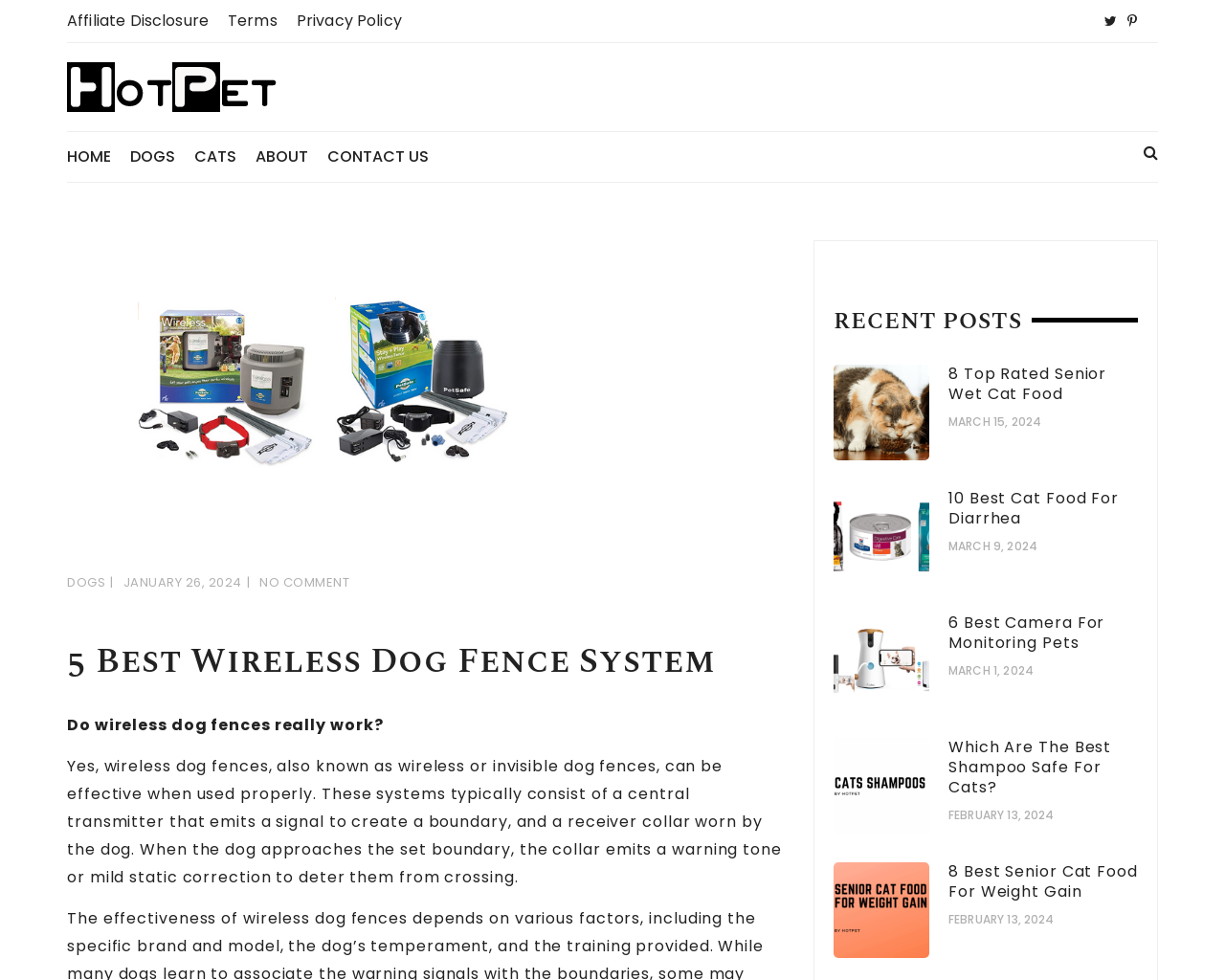Locate the bounding box coordinates of the element I should click to achieve the following instruction: "View the '5 Best Wireless Dog Fence System' article".

[0.055, 0.655, 0.641, 0.697]